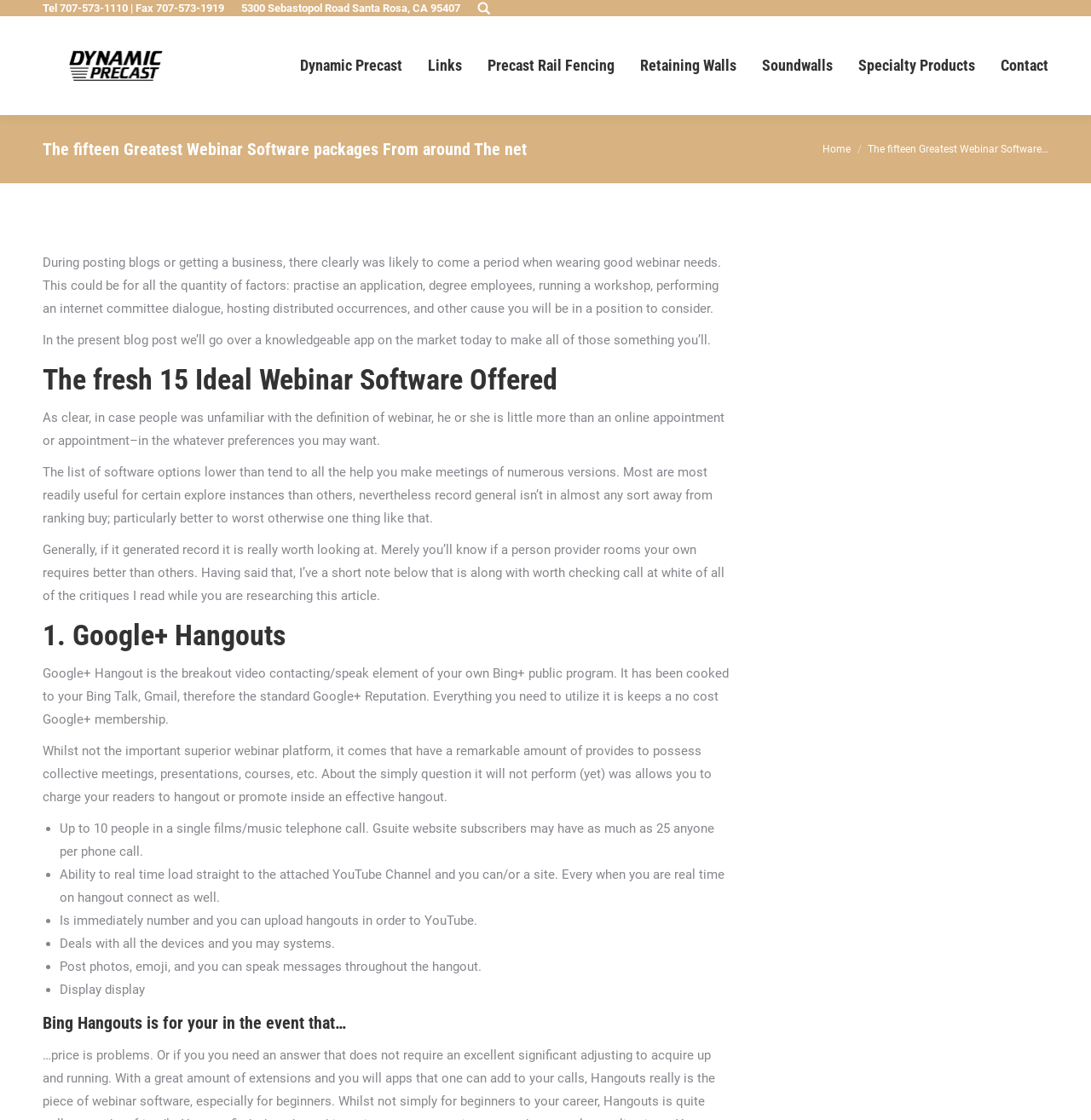Identify the bounding box coordinates for the element you need to click to achieve the following task: "Go to Contact page". The coordinates must be four float values ranging from 0 to 1, formatted as [left, top, right, bottom].

[0.917, 0.014, 0.961, 0.103]